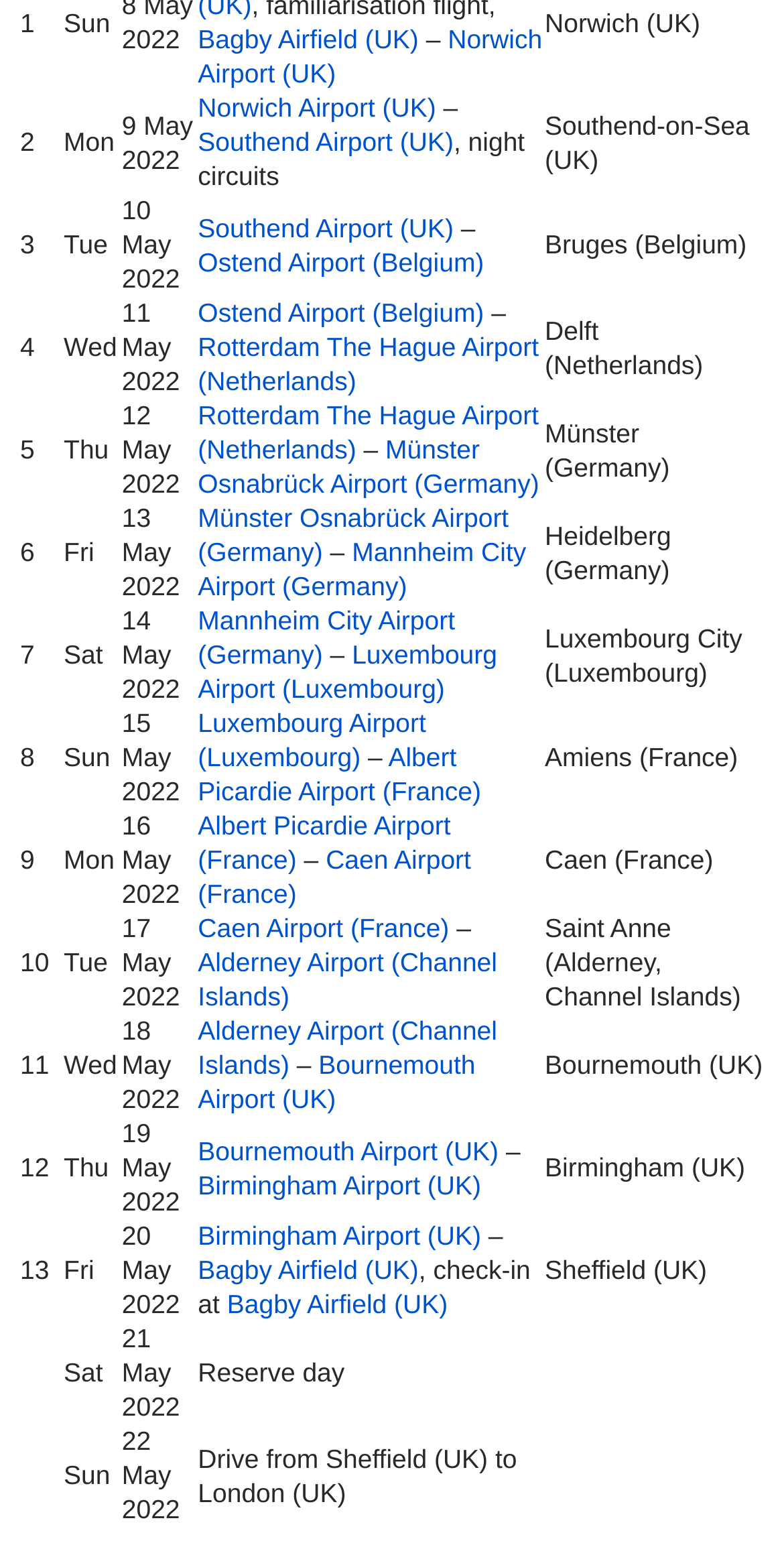Select the bounding box coordinates of the element I need to click to carry out the following instruction: "Go to Norwich Airport page".

[0.252, 0.06, 0.556, 0.079]